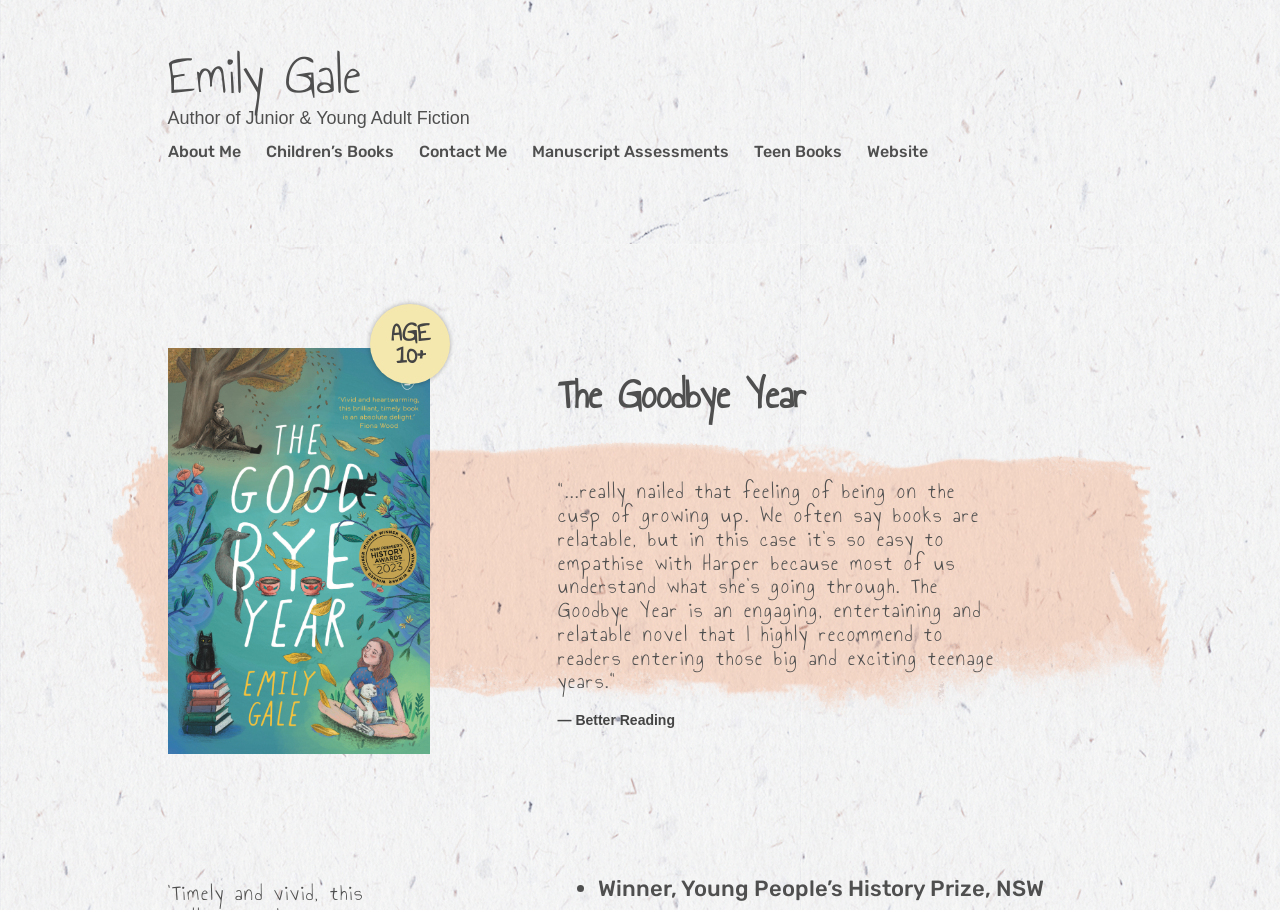Indicate the bounding box coordinates of the element that needs to be clicked to satisfy the following instruction: "read more about The Goodbye Year". The coordinates should be four float numbers between 0 and 1, i.e., [left, top, right, bottom].

[0.436, 0.382, 0.793, 0.486]